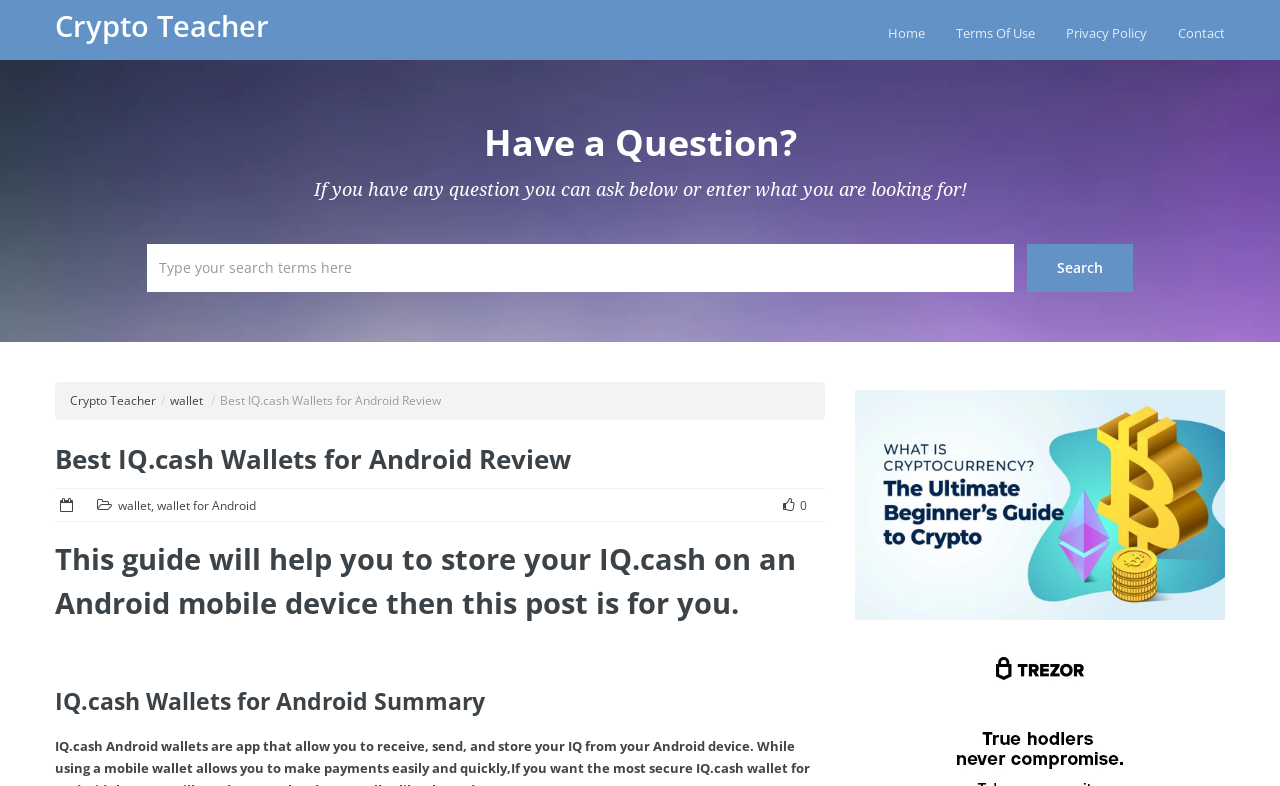Analyze the image and provide a detailed answer to the question: What is the topic of the current webpage?

The webpage's heading and subheadings indicate that the topic of the current webpage is reviewing the best IQ.cash wallets for Android devices.